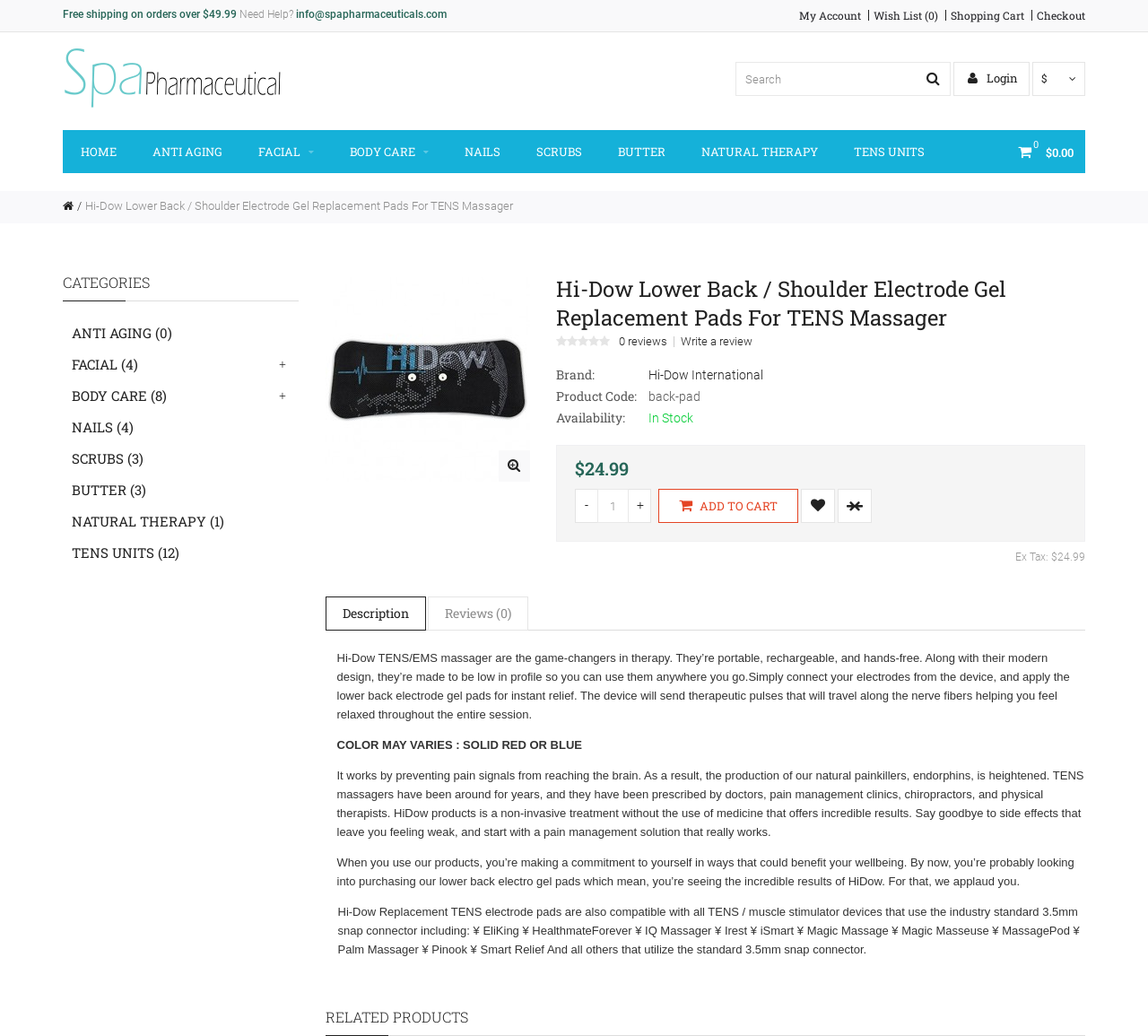Please identify the bounding box coordinates of the region to click in order to complete the task: "View shopping cart". The coordinates must be four float numbers between 0 and 1, specified as [left, top, right, bottom].

[0.823, 0.01, 0.892, 0.02]